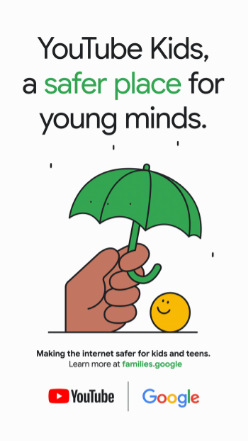What is the emotion conveyed by the yellow face?
Please provide a comprehensive answer based on the details in the screenshot.

The yellow smiley face beneath the umbrella contributes to the friendly and inviting feel of the campaign, conveying a sense of cheerfulness and approachability.